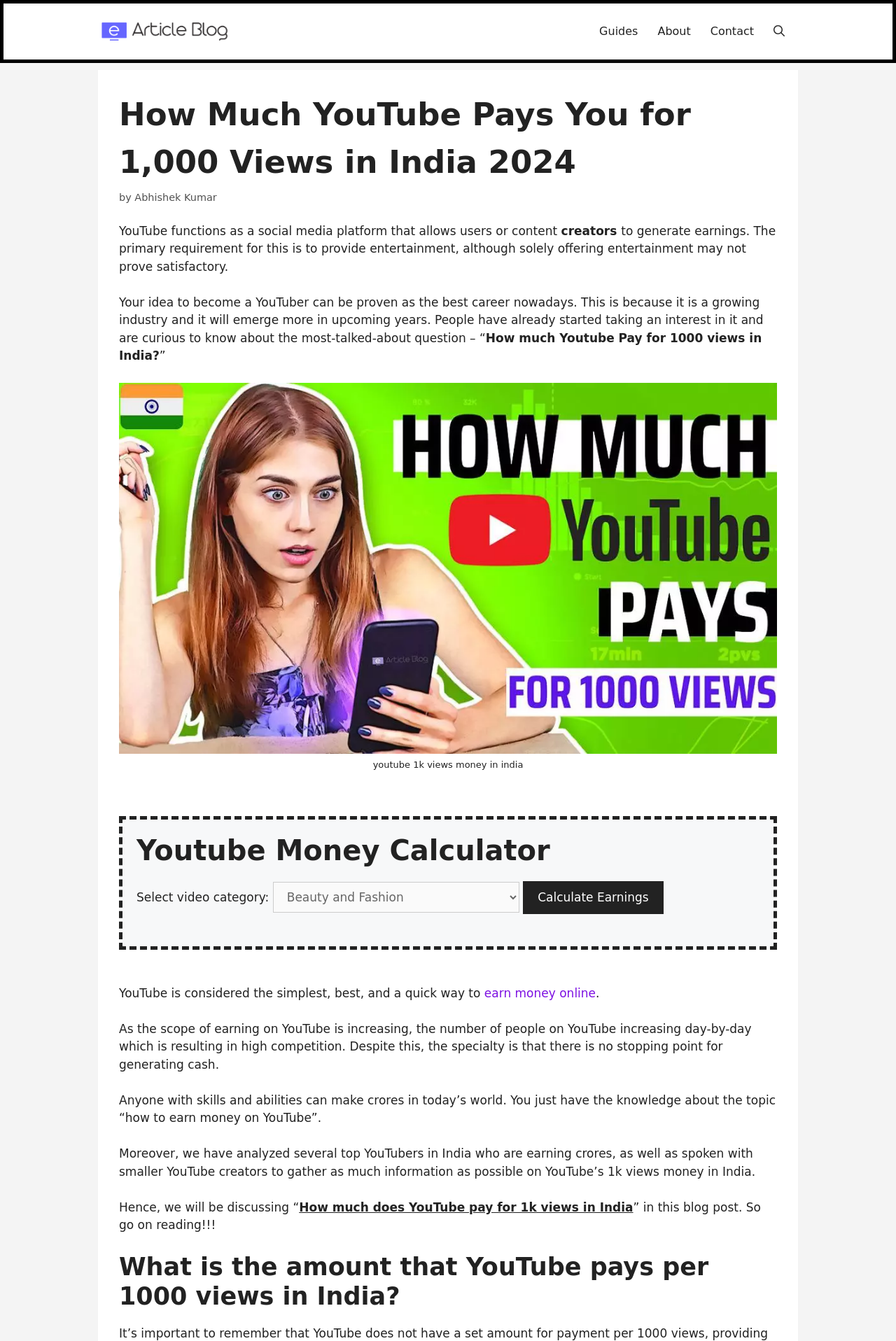Indicate the bounding box coordinates of the element that must be clicked to execute the instruction: "Read the article by Abhishek Kumar". The coordinates should be given as four float numbers between 0 and 1, i.e., [left, top, right, bottom].

[0.15, 0.143, 0.242, 0.151]